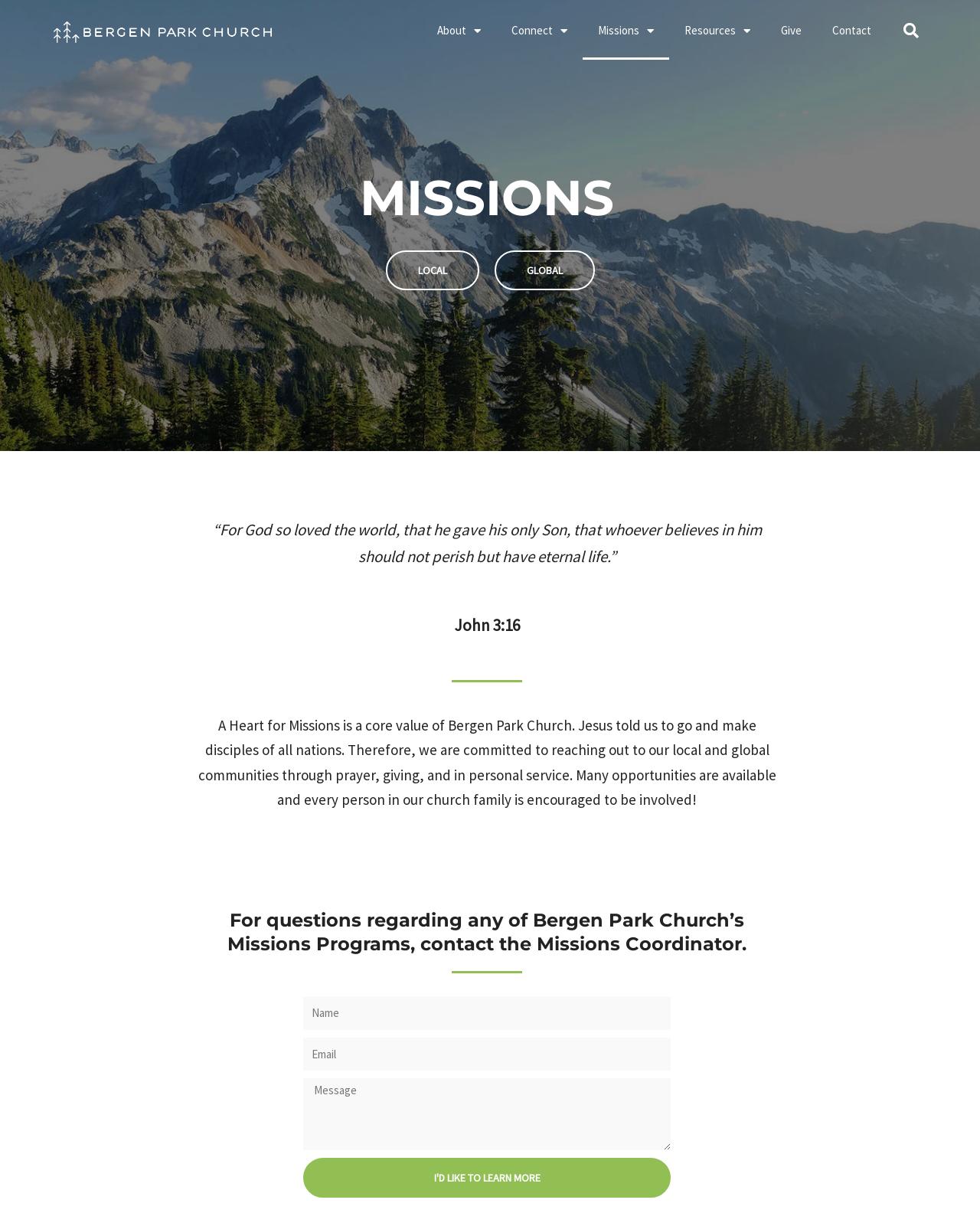Provide an in-depth caption for the elements present on the webpage.

The webpage is about Bergen Park Church's "Reaching Out" mission. At the top, there is a navigation menu with links to "About", "Connect", "Missions", "Resources", "Give", and "Contact". The "Missions" link is highlighted, indicating that it is the current page.

Below the navigation menu, there is a search bar with a "Search" button. Underneath the search bar, there is a heading "MISSIONS" in a prominent font. 

To the right of the "MISSIONS" heading, there are two links, "LOCAL" and "GLOBAL", which are likely related to the church's mission programs. 

Below these links, there is a quote from the Bible, "“For God so loved the world, that he gave his only Son, that whoever believes in him should not perish but have eternal life.”" followed by the reference "John 3:16". 

A paragraph of text explains the church's mission values, stating that they are committed to reaching out to local and global communities through prayer, giving, and personal service. 

Further down, there is a heading "For questions regarding any of Bergen Park Church’s Missions Programs, contact the Missions Coordinator." 

Below this heading, there is a contact form with fields for "Name", "Email", and "Message", as well as a button "I'D LIKE TO LEARN MORE".